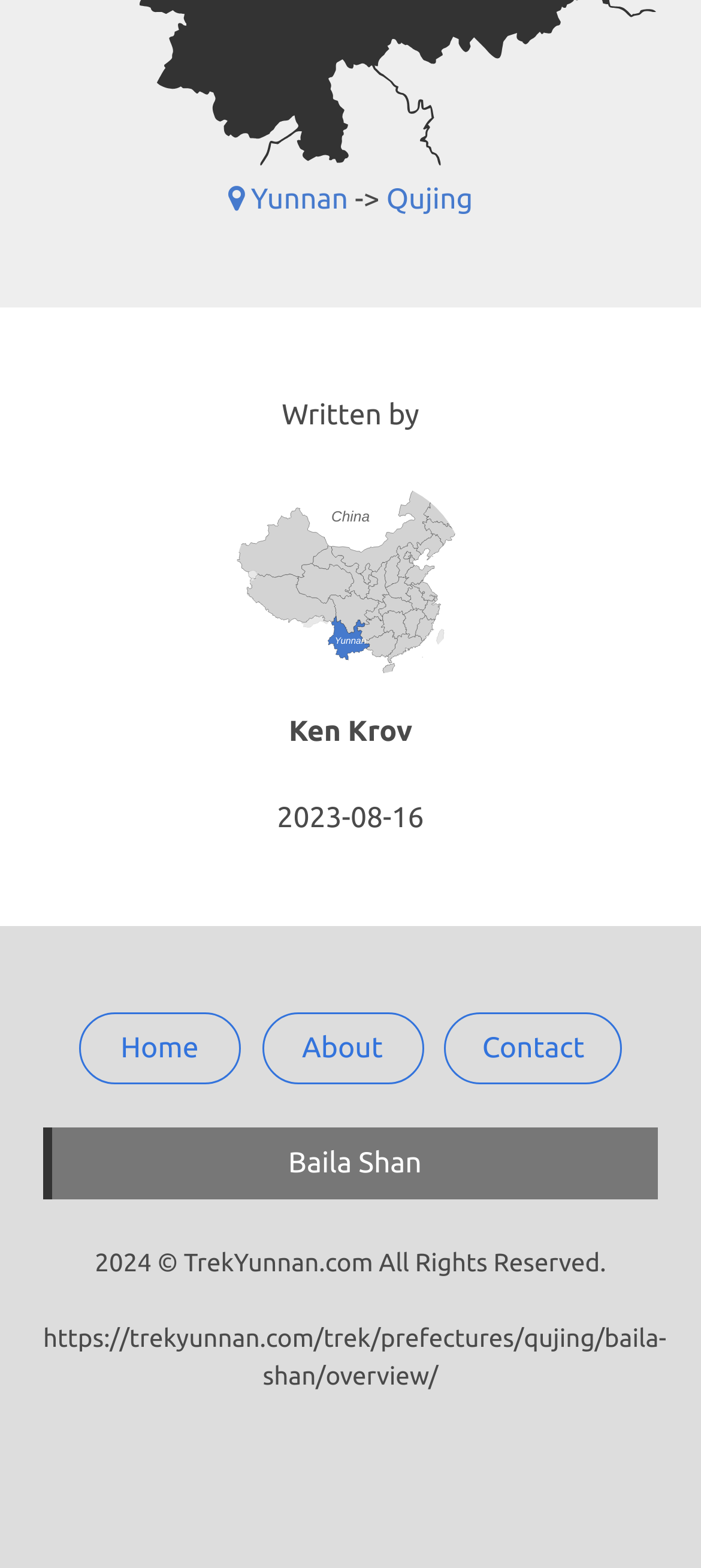Locate the UI element described as follows: "parent_node: Yunnan -> Qujing". Return the bounding box coordinates as four float numbers between 0 and 1 in the order [left, top, right, bottom].

[0.062, 0.089, 0.938, 0.11]